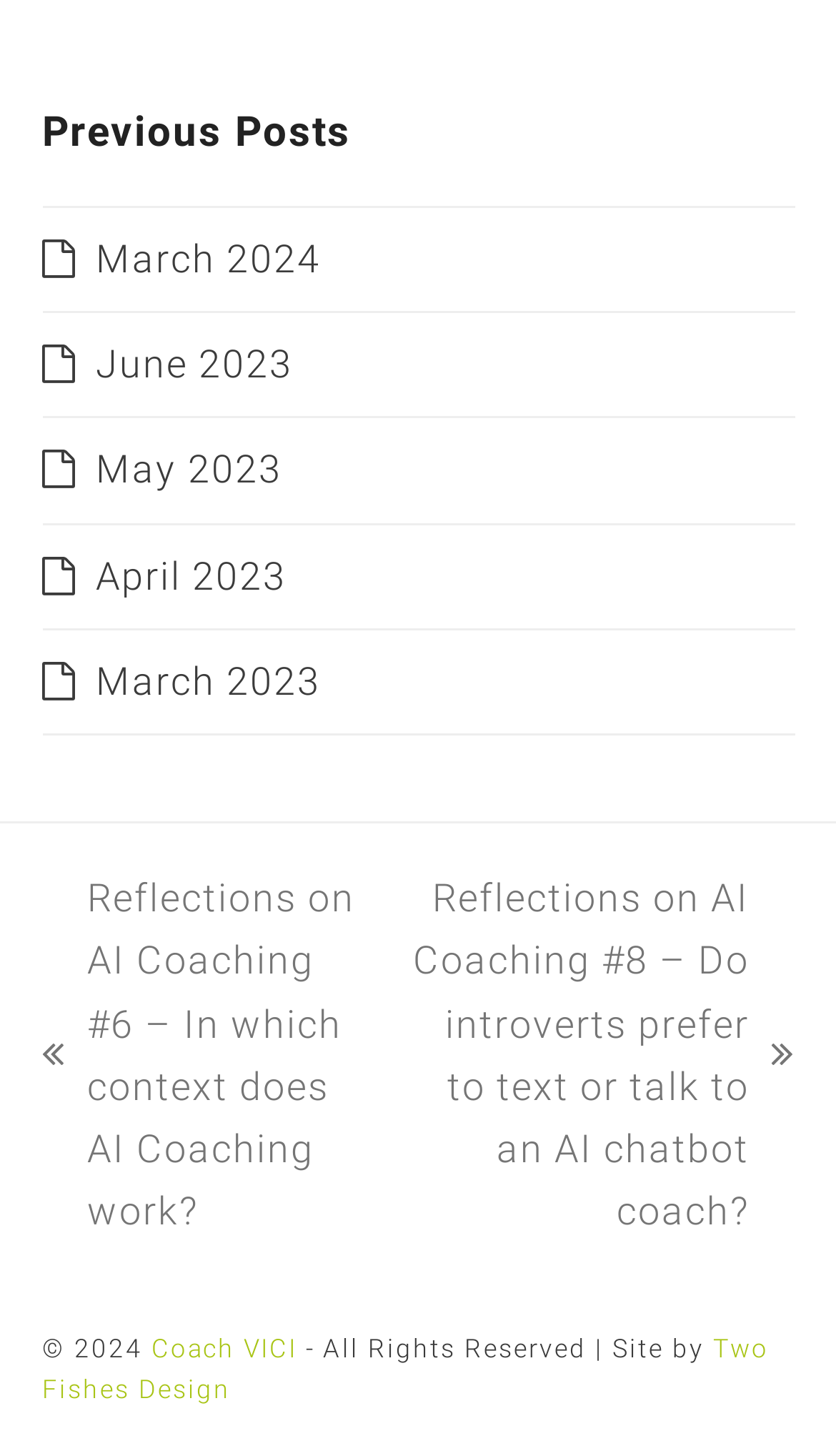What is the copyright year?
Can you offer a detailed and complete answer to this question?

The copyright year can be found at the bottom of the webpage, where it says '© 2024'. This indicates that the content of the webpage is copyrighted and belongs to the owner from the year 2024.